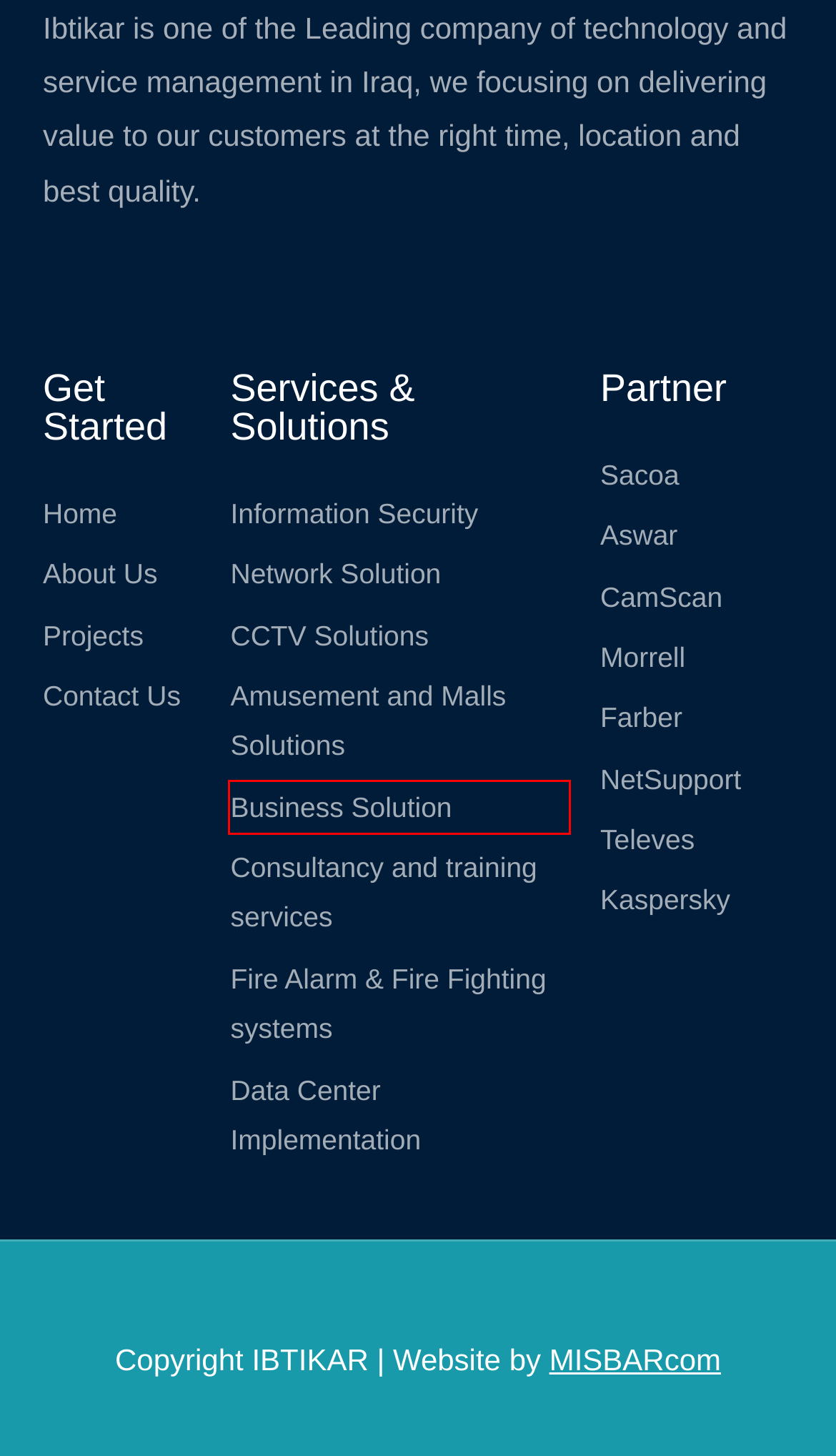You have a screenshot of a webpage with a red rectangle bounding box. Identify the best webpage description that corresponds to the new webpage after clicking the element within the red bounding box. Here are the candidates:
A. Aswar - Ibtikar
B. Consultancy and training services - Ibtikar
C. CamScan - Ibtikar
D. Kaspersky - Ibtikar
E. Data Center Implementation and management - Ibtikar
F. CCTV Solutions - Ibtikar
G. Business Solution - Ibtikar
H. NetSupport - Ibtikar

G